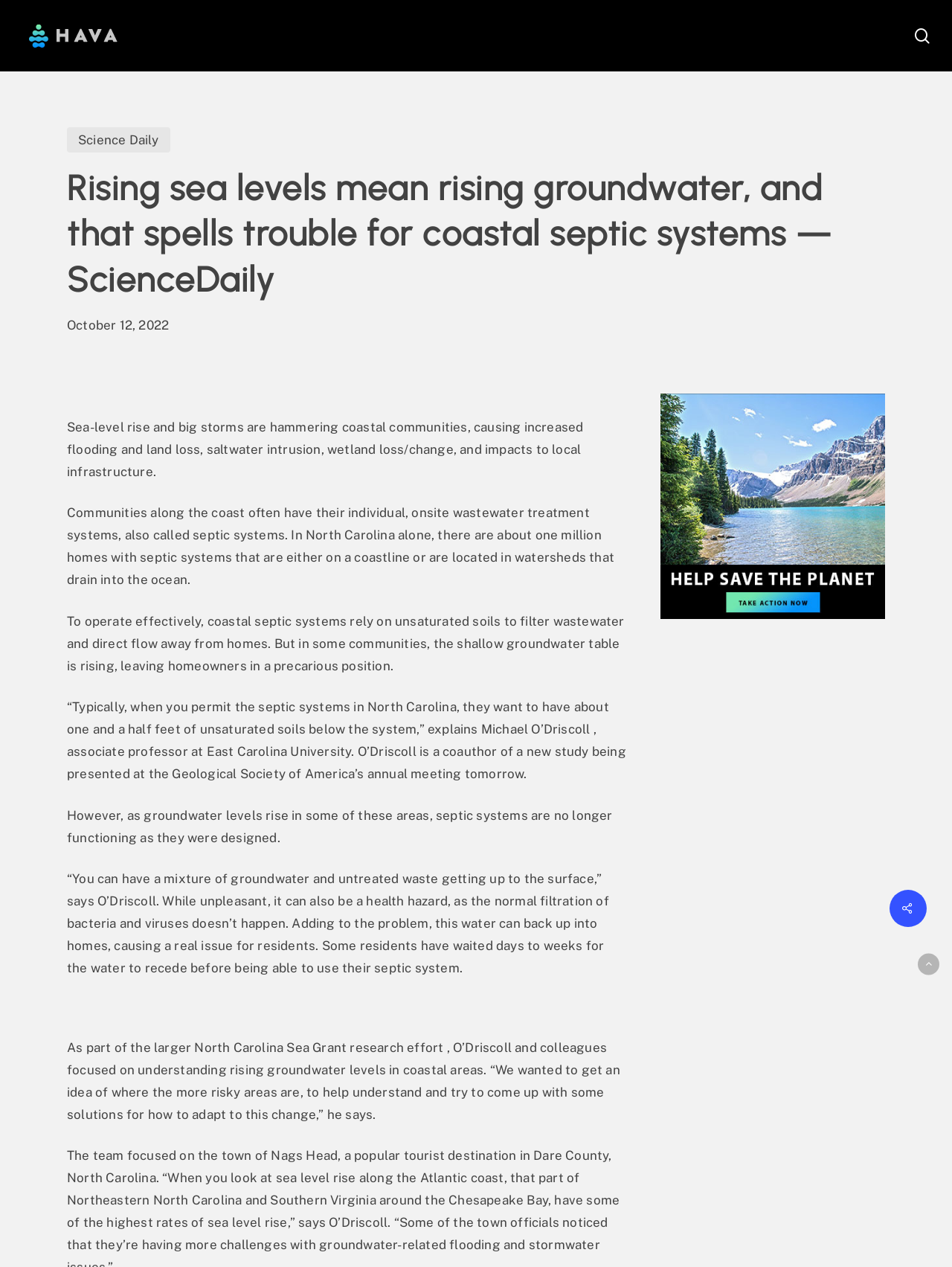Predict the bounding box for the UI component with the following description: "alt="HAVA Climate Solutions"".

[0.022, 0.016, 0.139, 0.04]